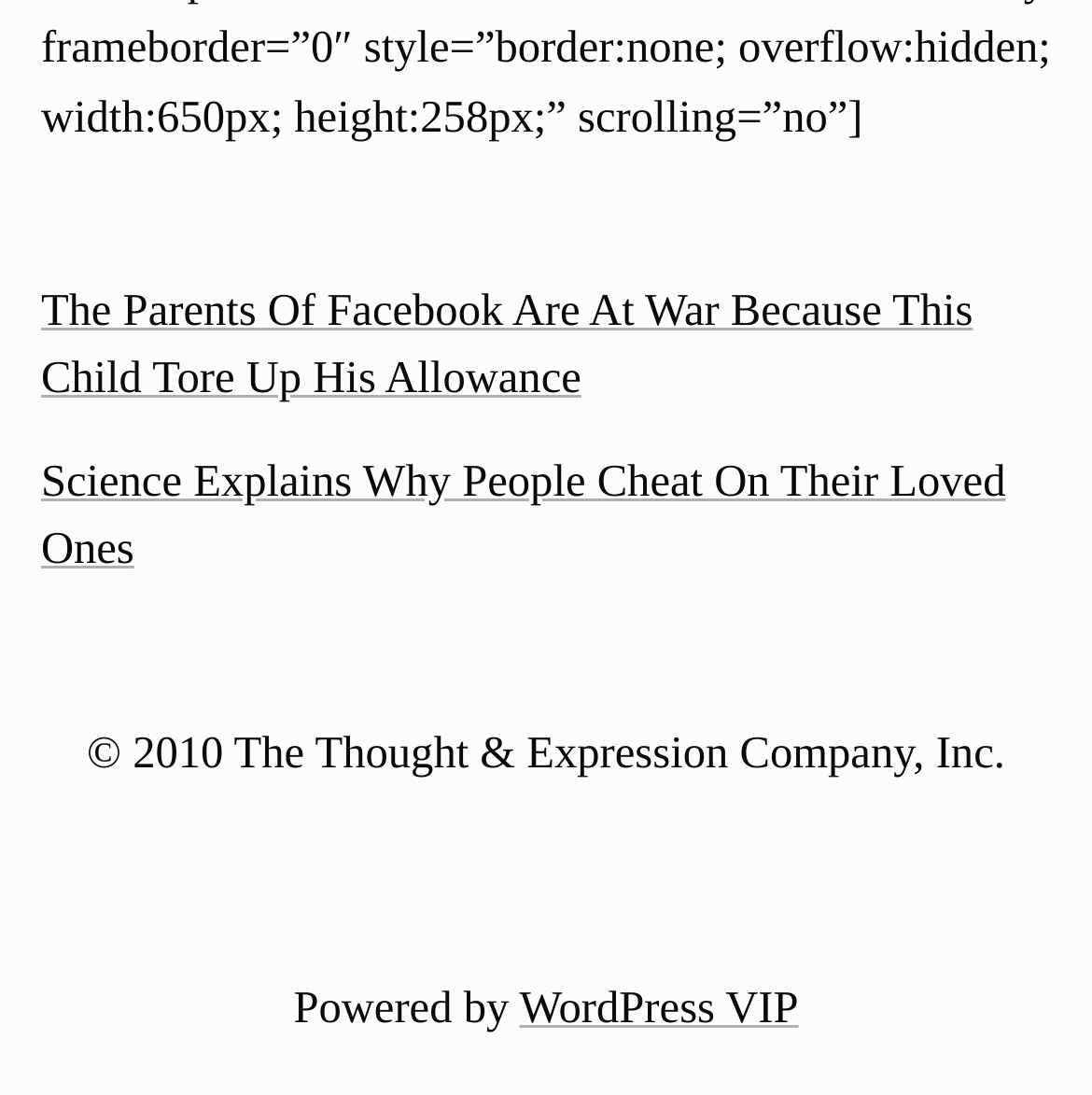Please provide a comprehensive answer to the question based on the screenshot: What platform is powering this webpage?

The link 'WordPress VIP' in the contentinfo section suggests that this webpage is powered by WordPress VIP, a platform for hosting and managing websites.